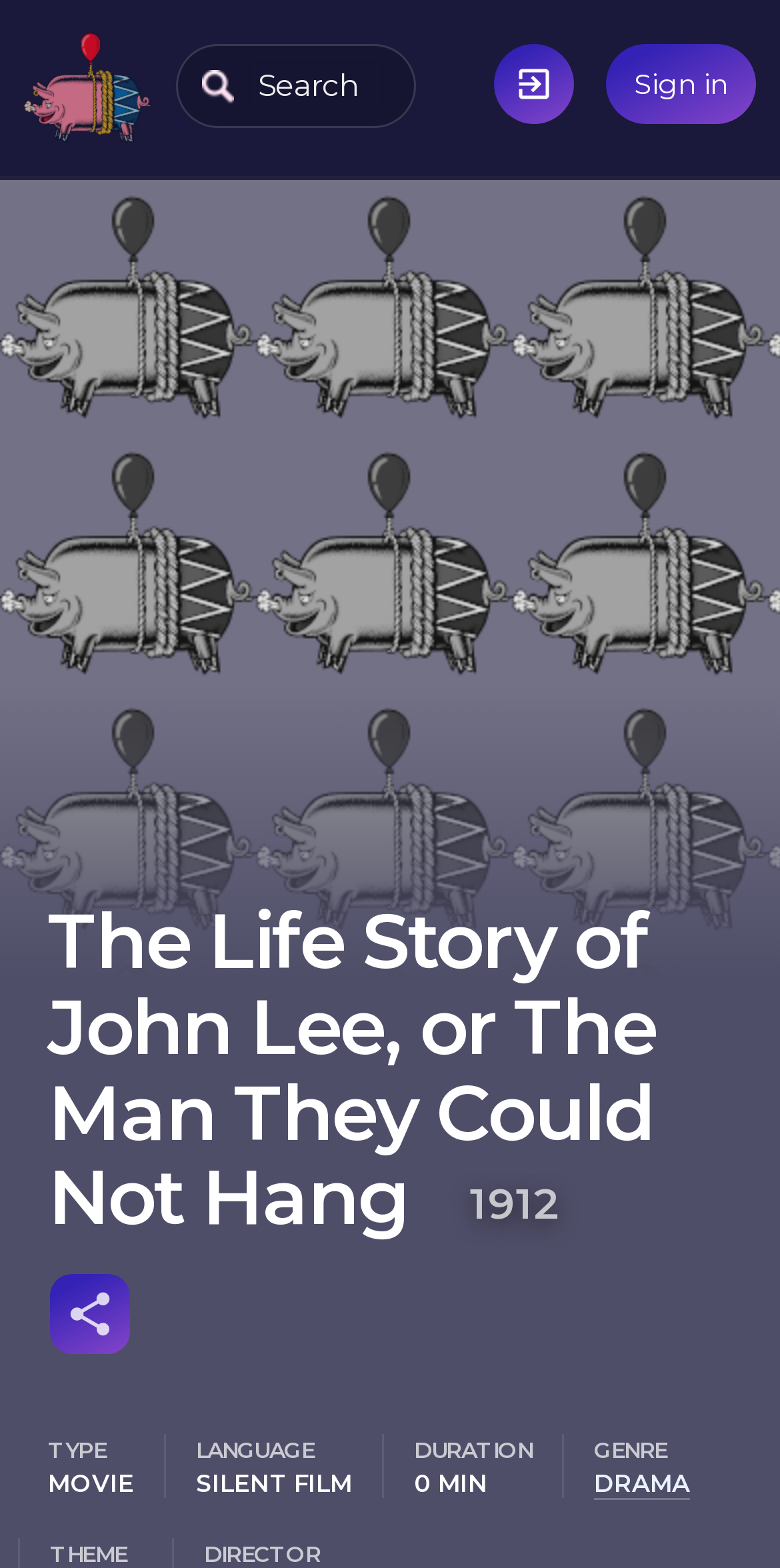Answer the question using only one word or a concise phrase: How long is the movie?

0 min